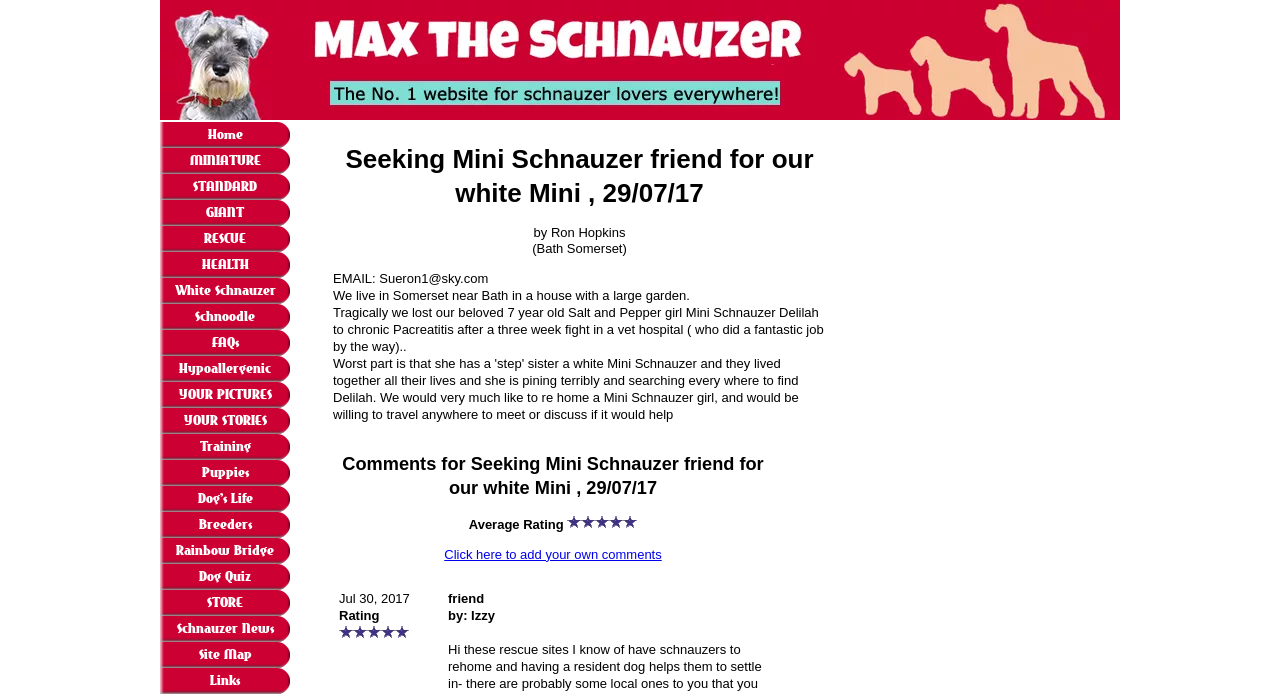Please provide a short answer using a single word or phrase for the question:
What is the location of the author?

Somerset near Bath